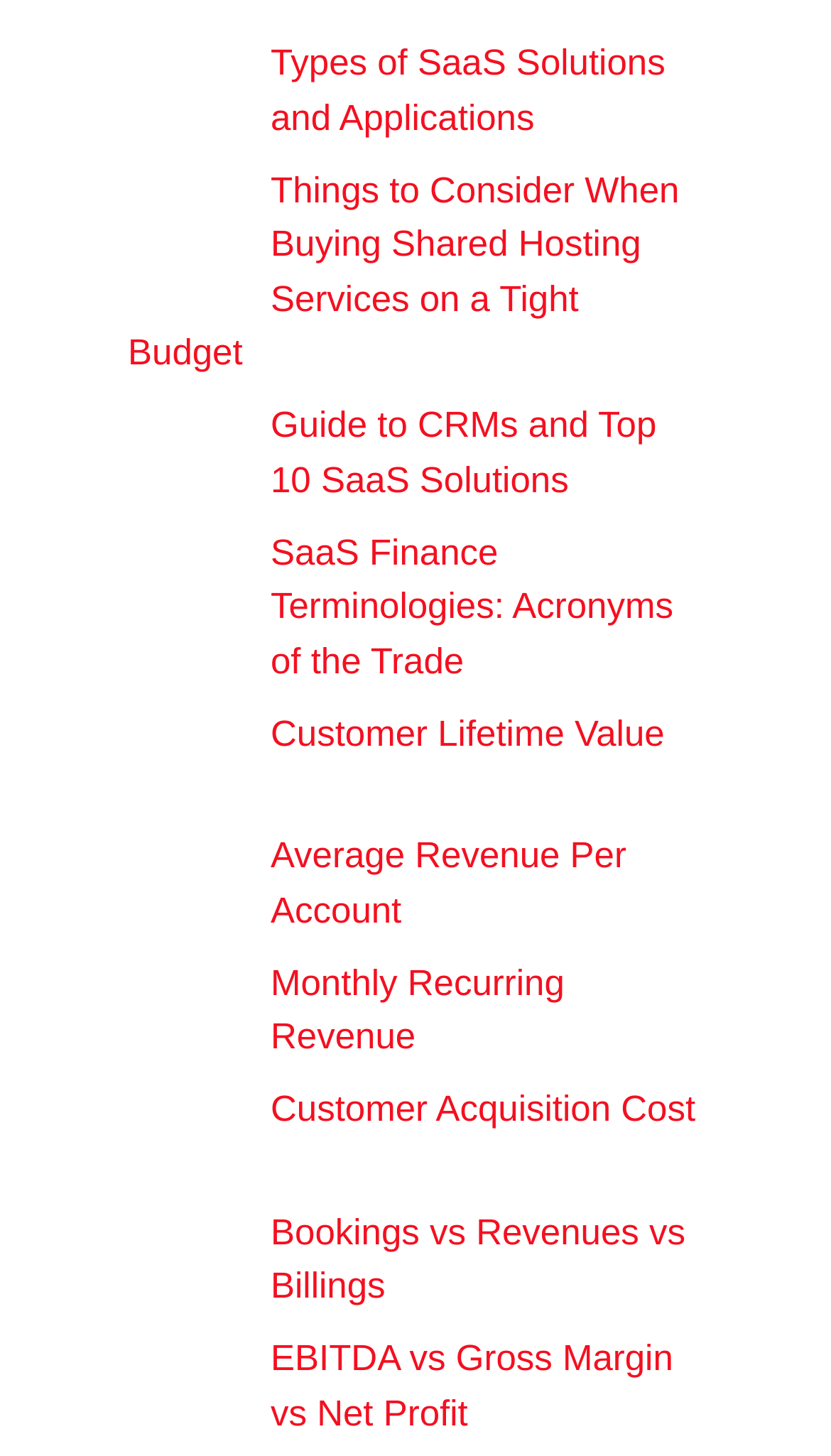What is the topic of the first link?
Please respond to the question with a detailed and well-explained answer.

The first link has an OCR text 'Types of SaaS Solutions and Applications', so the topic of the first link is SaaS Solutions.